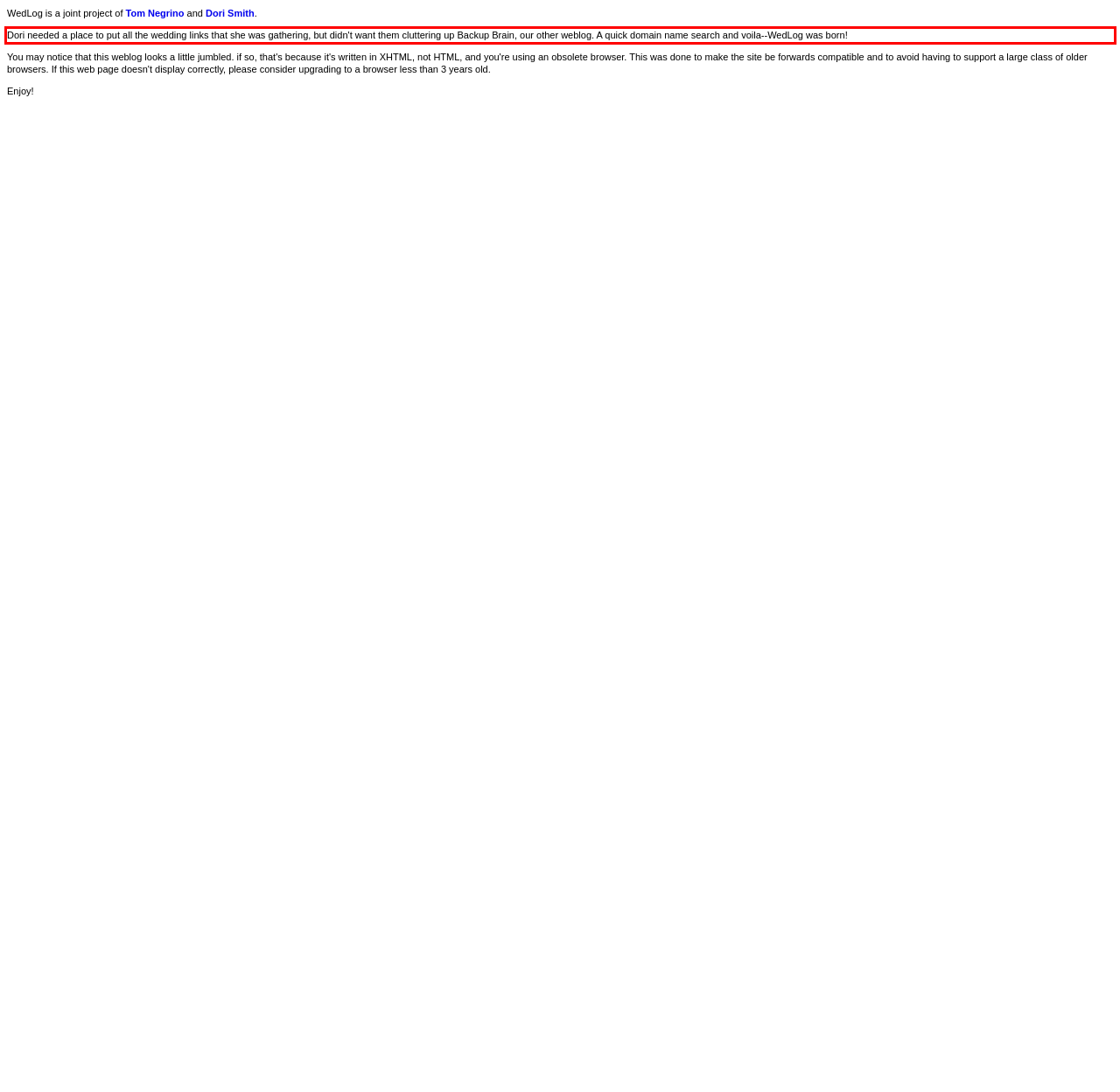Given a screenshot of a webpage containing a red bounding box, perform OCR on the text within this red bounding box and provide the text content.

Dori needed a place to put all the wedding links that she was gathering, but didn't want them cluttering up Backup Brain, our other weblog. A quick domain name search and voila--WedLog was born!